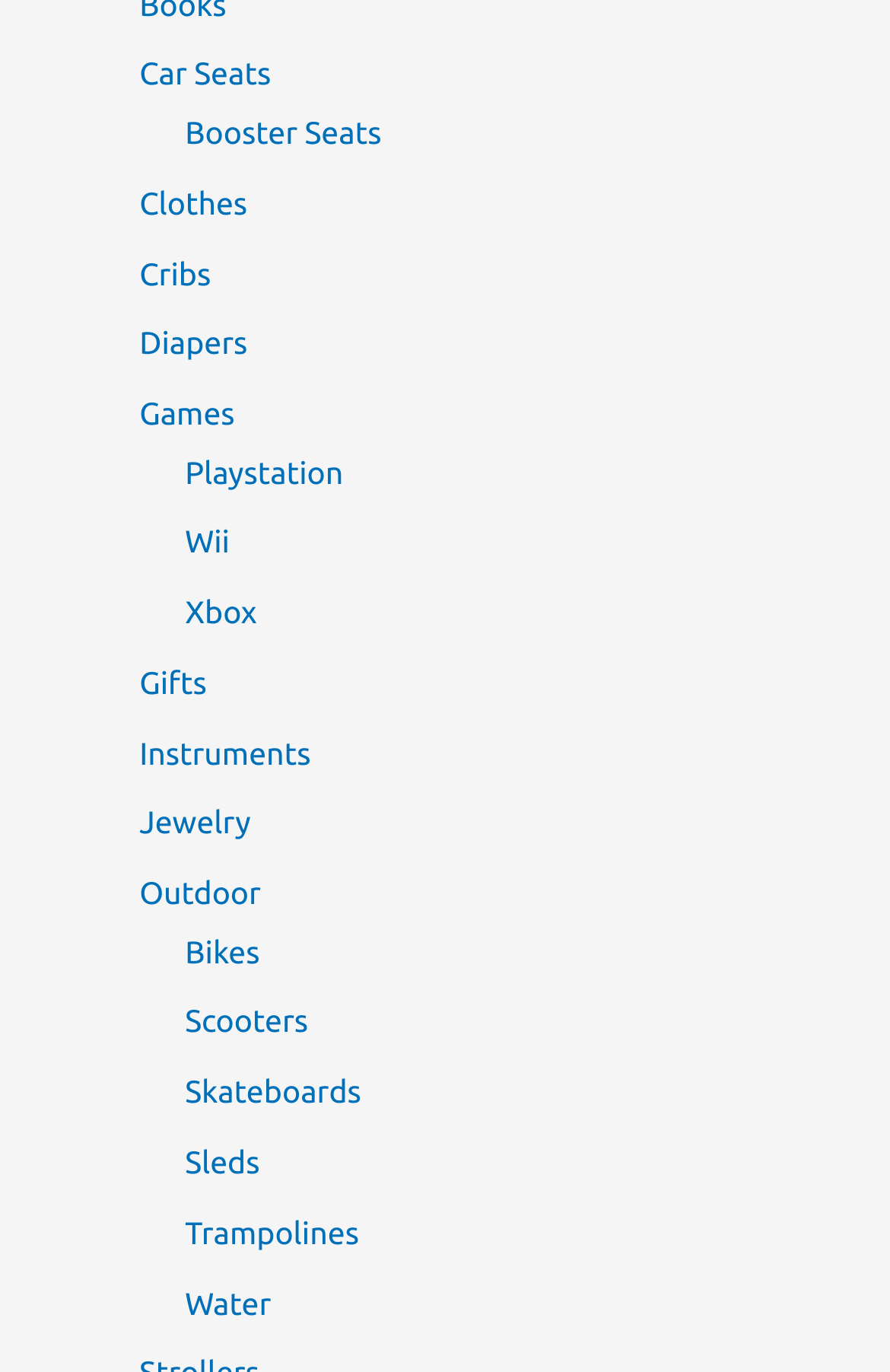What is the category that includes 'Cribs' and 'Diapers'?
Please answer the question with a single word or phrase, referencing the image.

Baby products